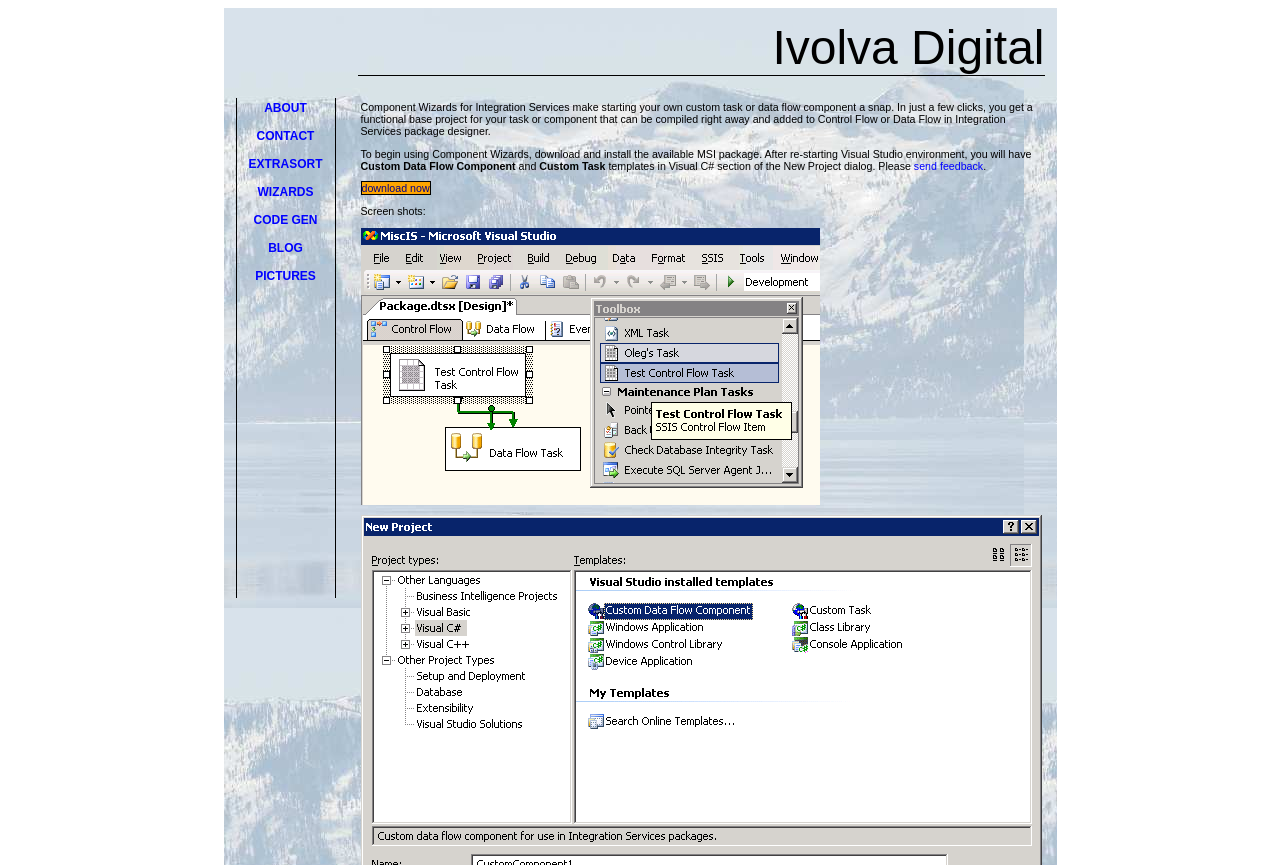Please find the bounding box for the following UI element description. Provide the coordinates in (top-left x, top-left y, bottom-right x, bottom-right y) format, with values between 0 and 1: Franklin Industries Ltd

None